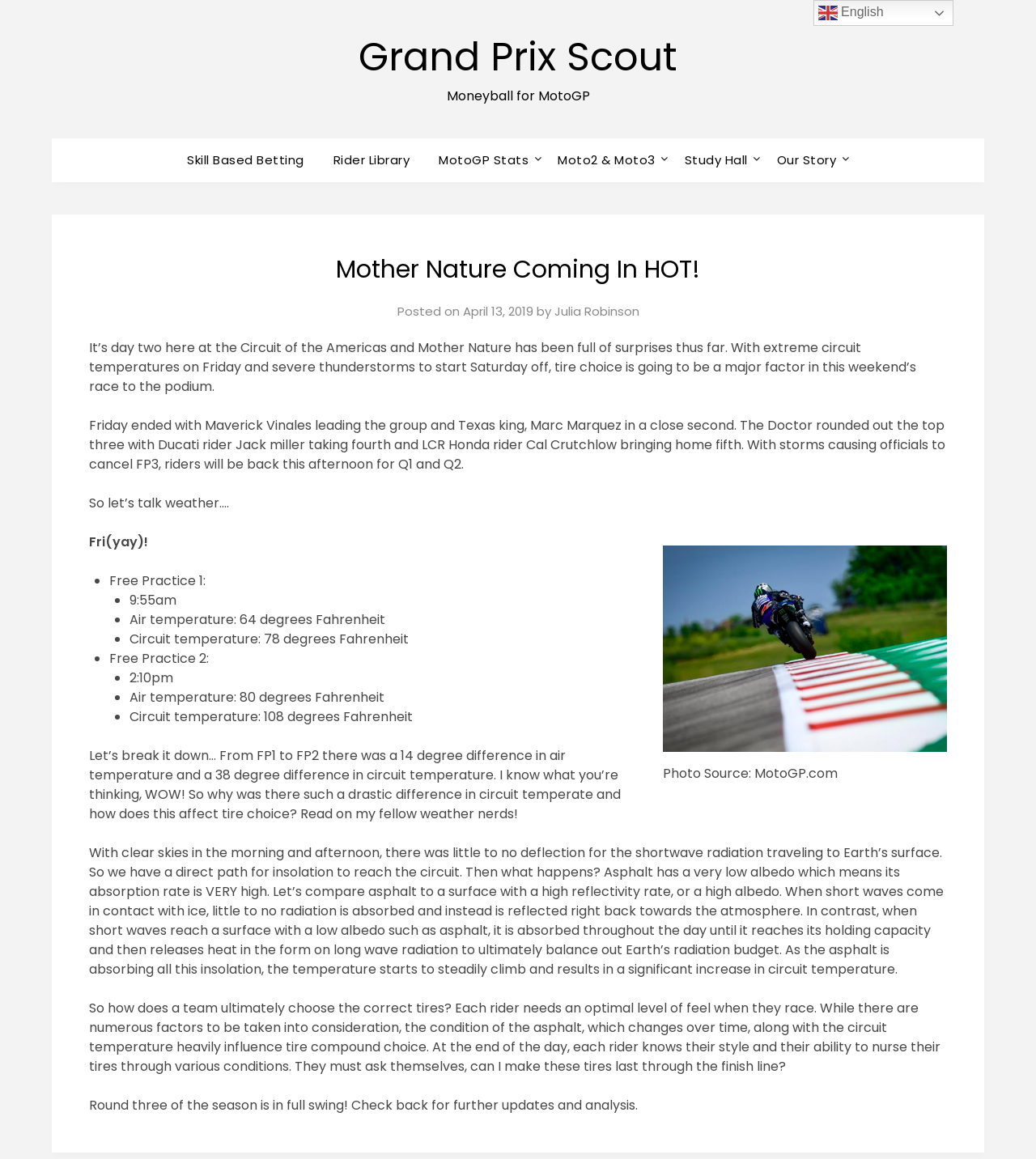Determine the bounding box for the described HTML element: "April 13, 2019December 9, 2019". Ensure the coordinates are four float numbers between 0 and 1 in the format [left, top, right, bottom].

[0.446, 0.261, 0.514, 0.276]